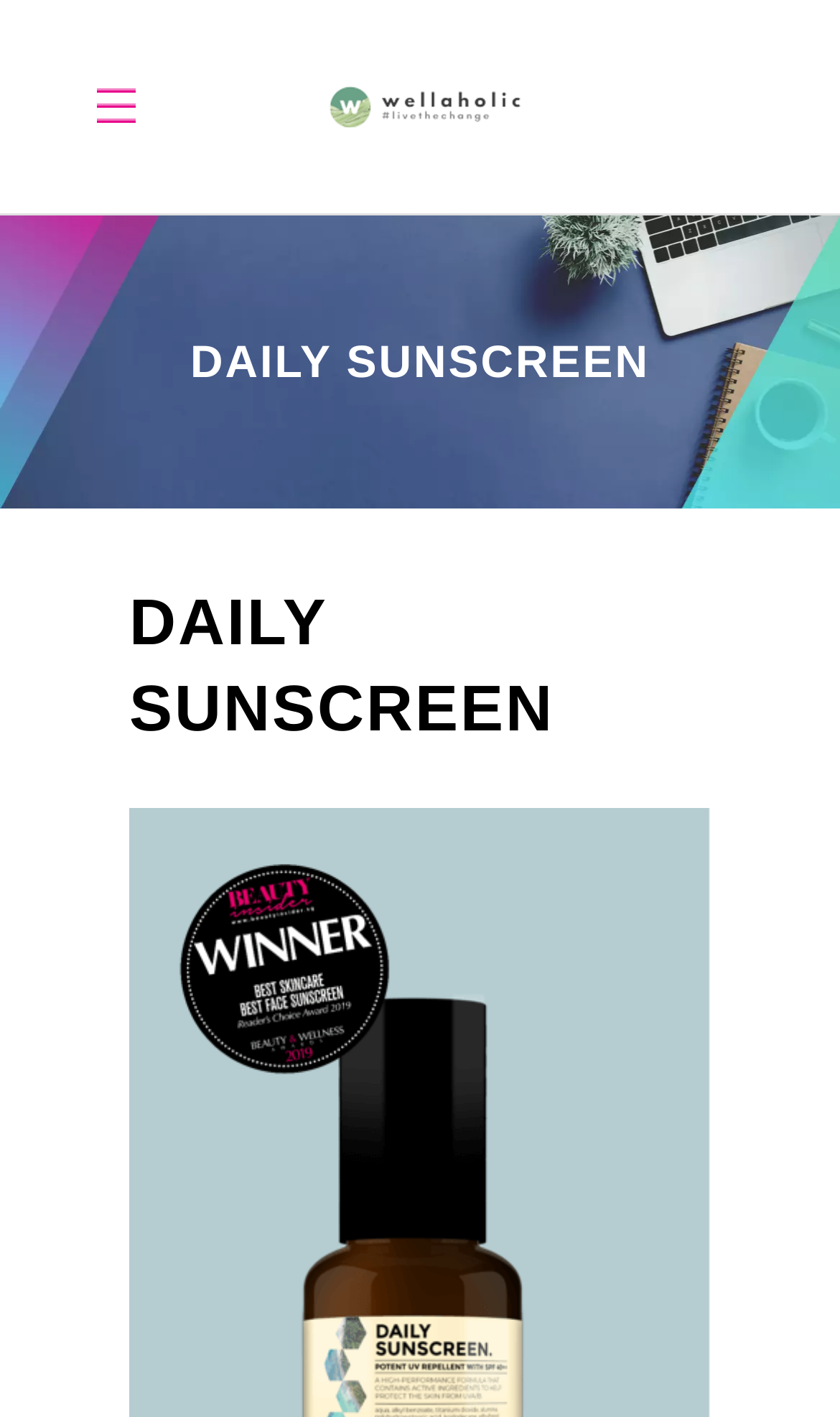Find the bounding box coordinates corresponding to the UI element with the description: "alt="mobile logo"". The coordinates should be formatted as [left, top, right, bottom], with values as floats between 0 and 1.

[0.377, 0.056, 0.633, 0.094]